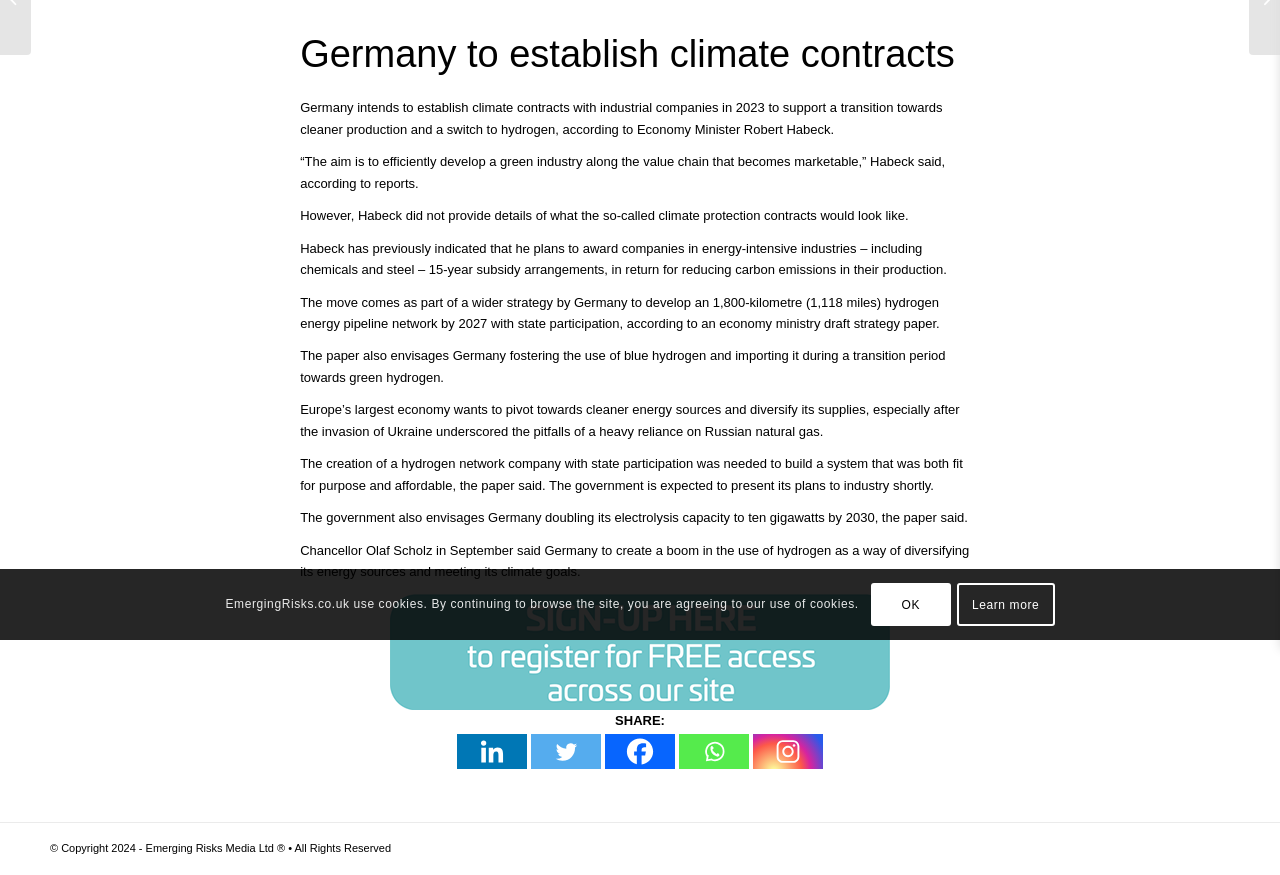Given the description OK, predict the bounding box coordinates of the UI element. Ensure the coordinates are in the format (top-left x, top-left y, bottom-right x, bottom-right y) and all values are between 0 and 1.

[0.68, 0.667, 0.743, 0.715]